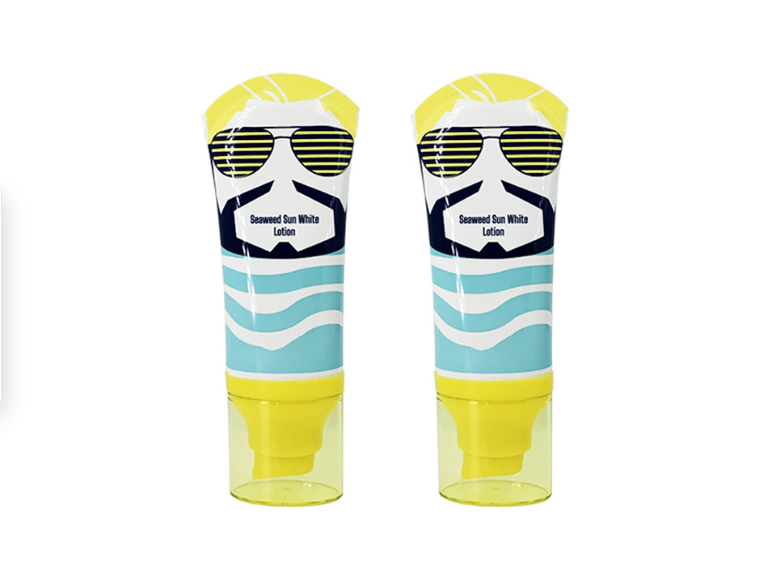Give a one-word or one-phrase response to the question:
What is the purpose of the product?

Skincare